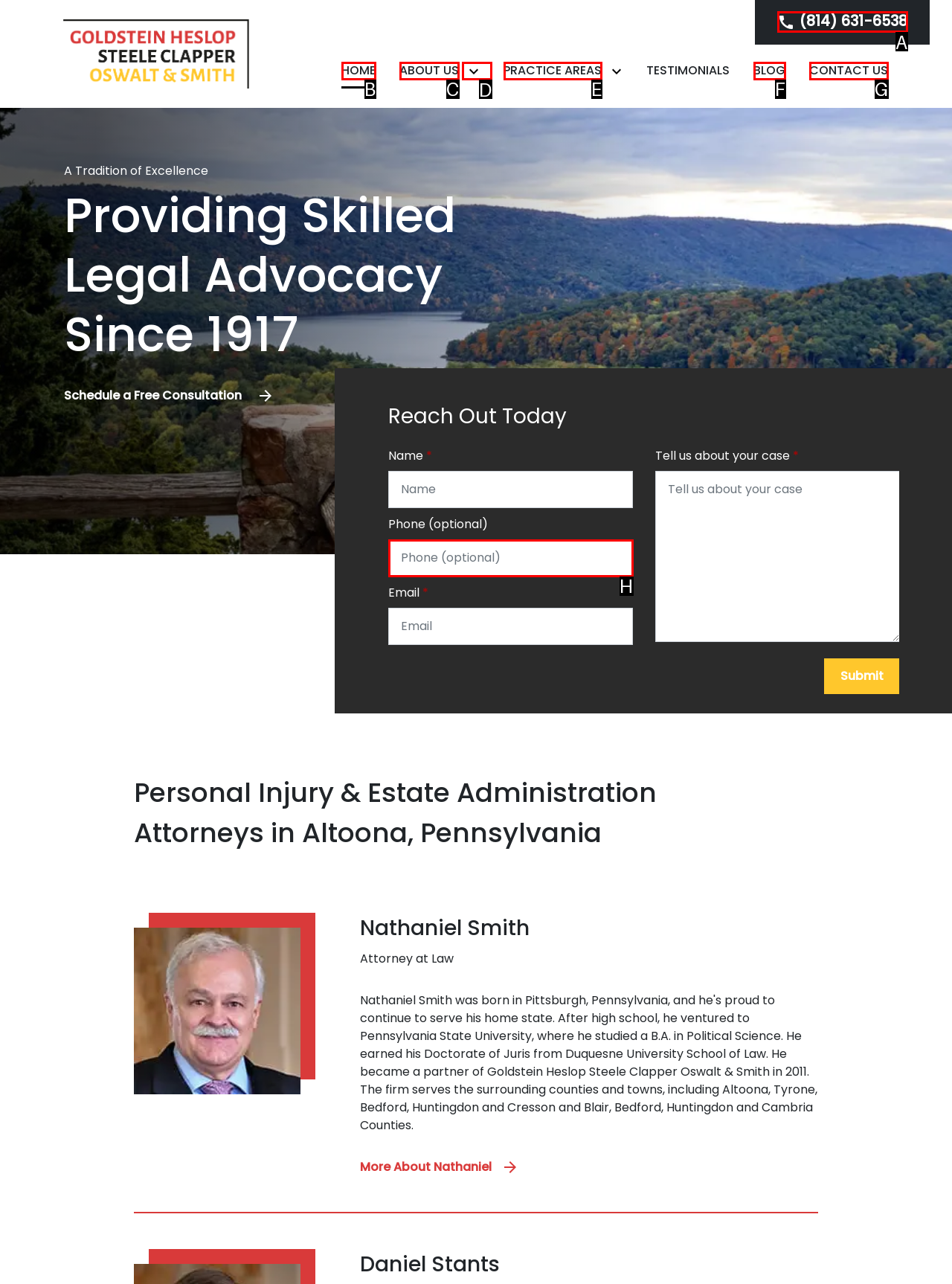Select the HTML element that corresponds to the description: About Us. Answer with the letter of the matching option directly from the choices given.

C